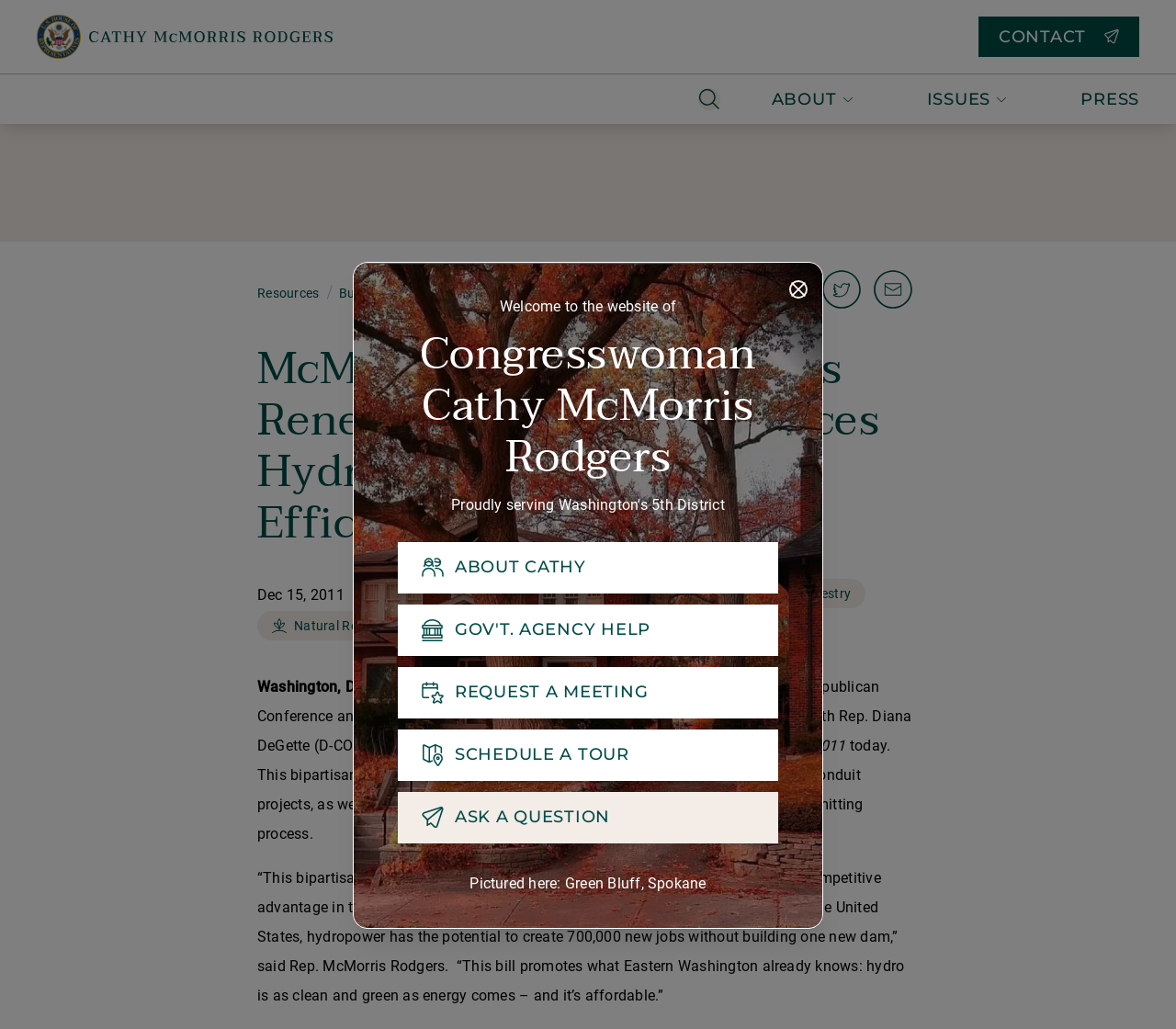What is the name of the committee mentioned in the press release?
Please use the visual content to give a single word or phrase answer.

House Energy and Commerce Committee